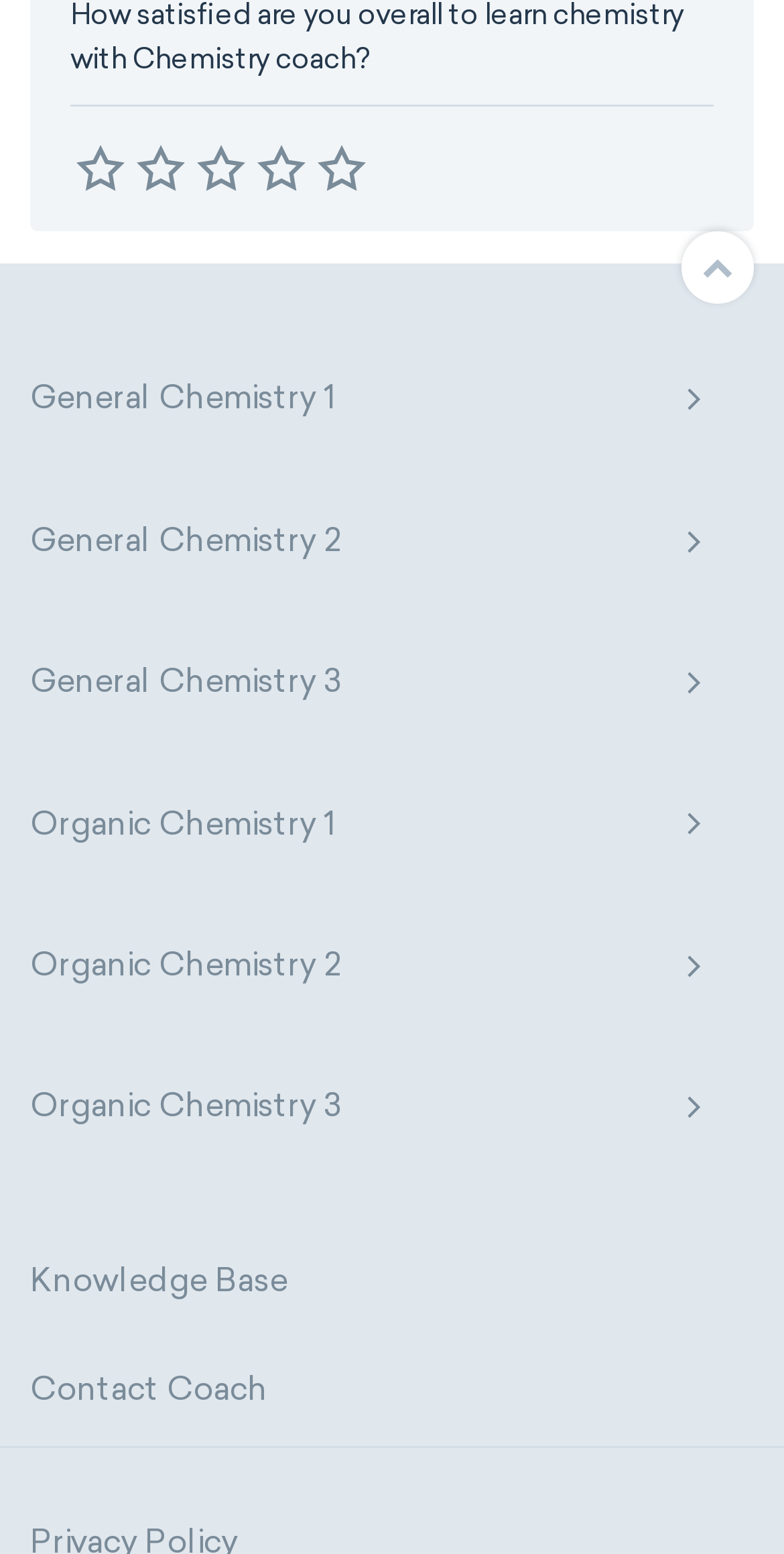Locate the bounding box coordinates of the clickable part needed for the task: "Open the 'General Chemistry 1' menu".

[0.038, 0.222, 0.9, 0.292]